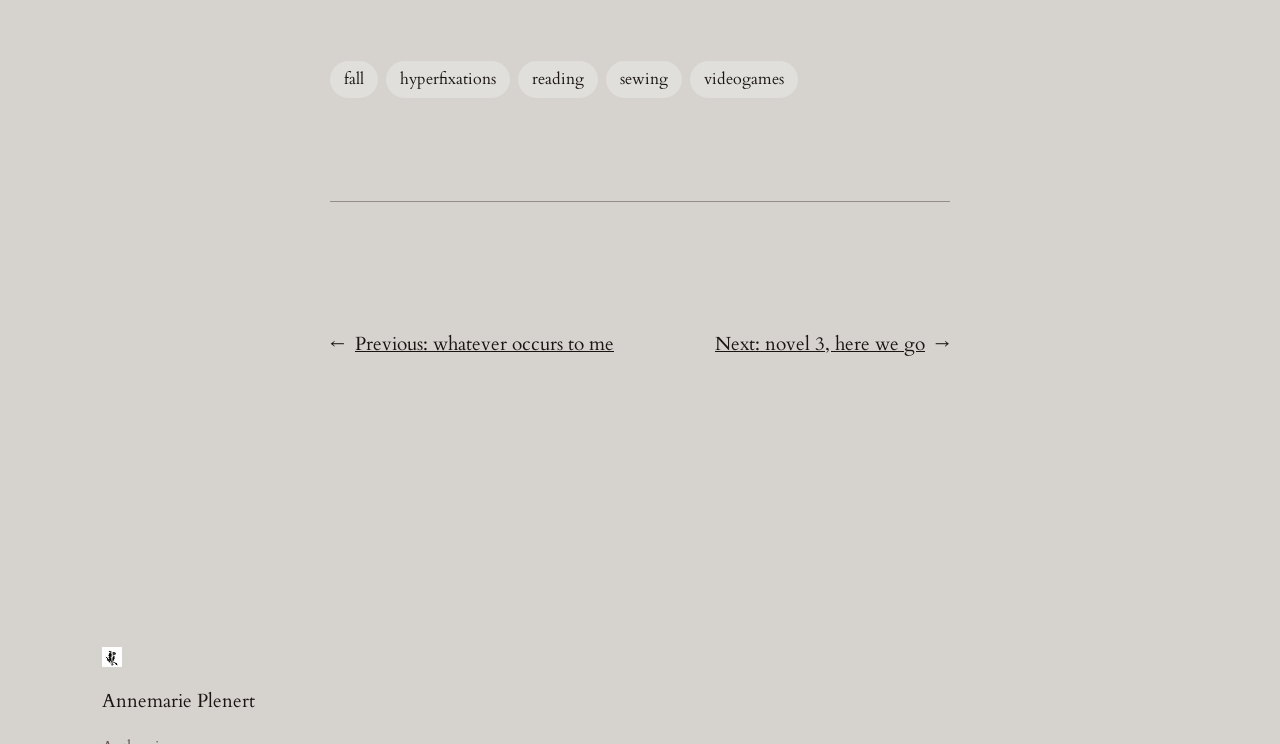Show me the bounding box coordinates of the clickable region to achieve the task as per the instruction: "go to the page about videogames".

[0.539, 0.083, 0.623, 0.132]